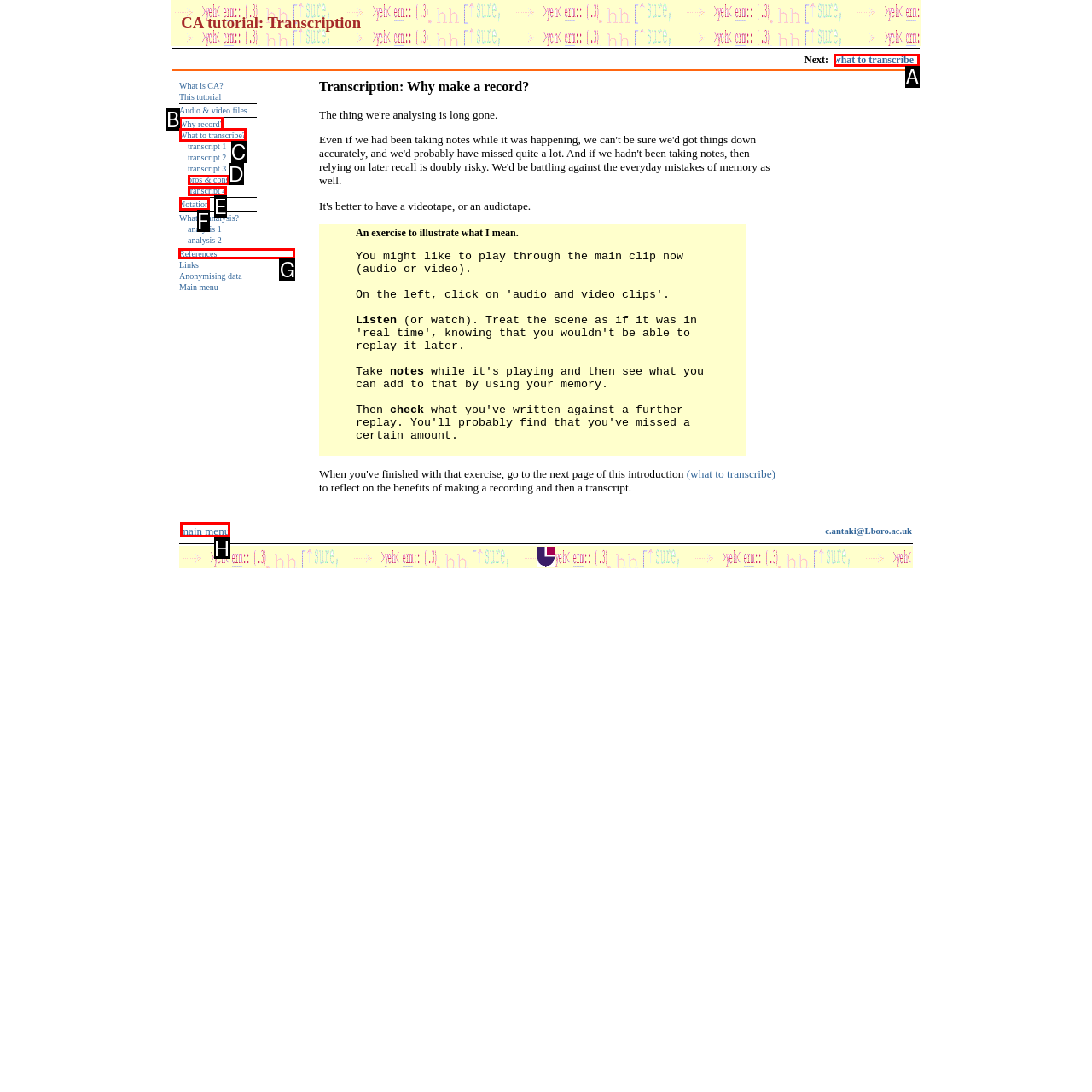To execute the task: Check 'References', which one of the highlighted HTML elements should be clicked? Answer with the option's letter from the choices provided.

G